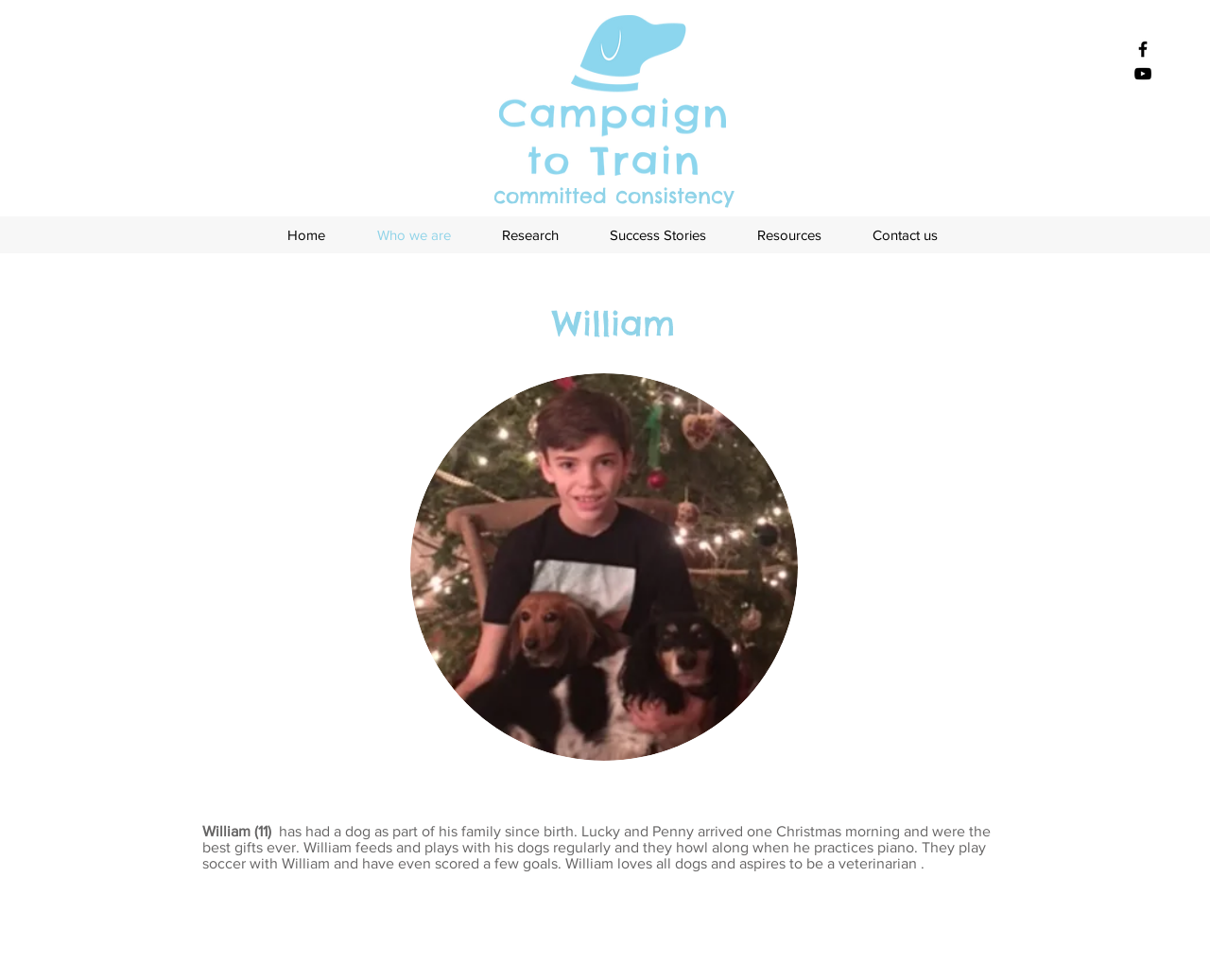Give a one-word or short phrase answer to the question: 
How many dogs did William have since birth?

2